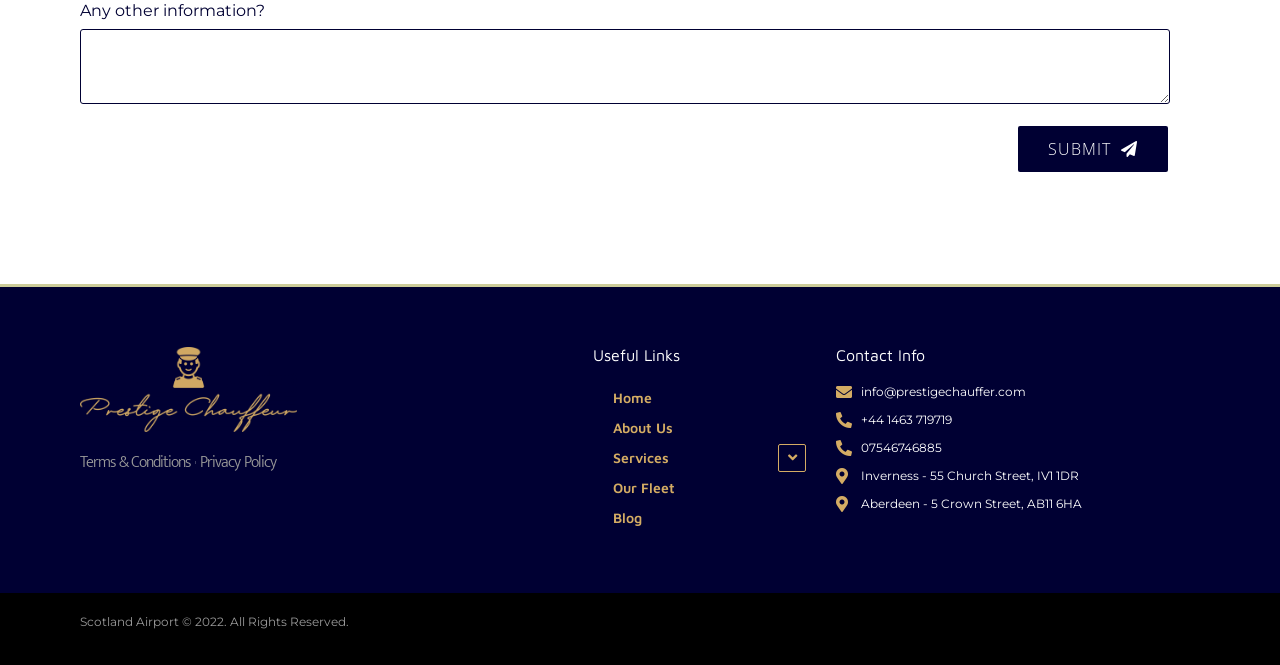What is the purpose of the textbox?
Please provide a detailed and comprehensive answer to the question.

The textbox is labeled 'Any other information?' and is required, indicating that it is meant for users to input additional information, possibly for contact or inquiry purposes.